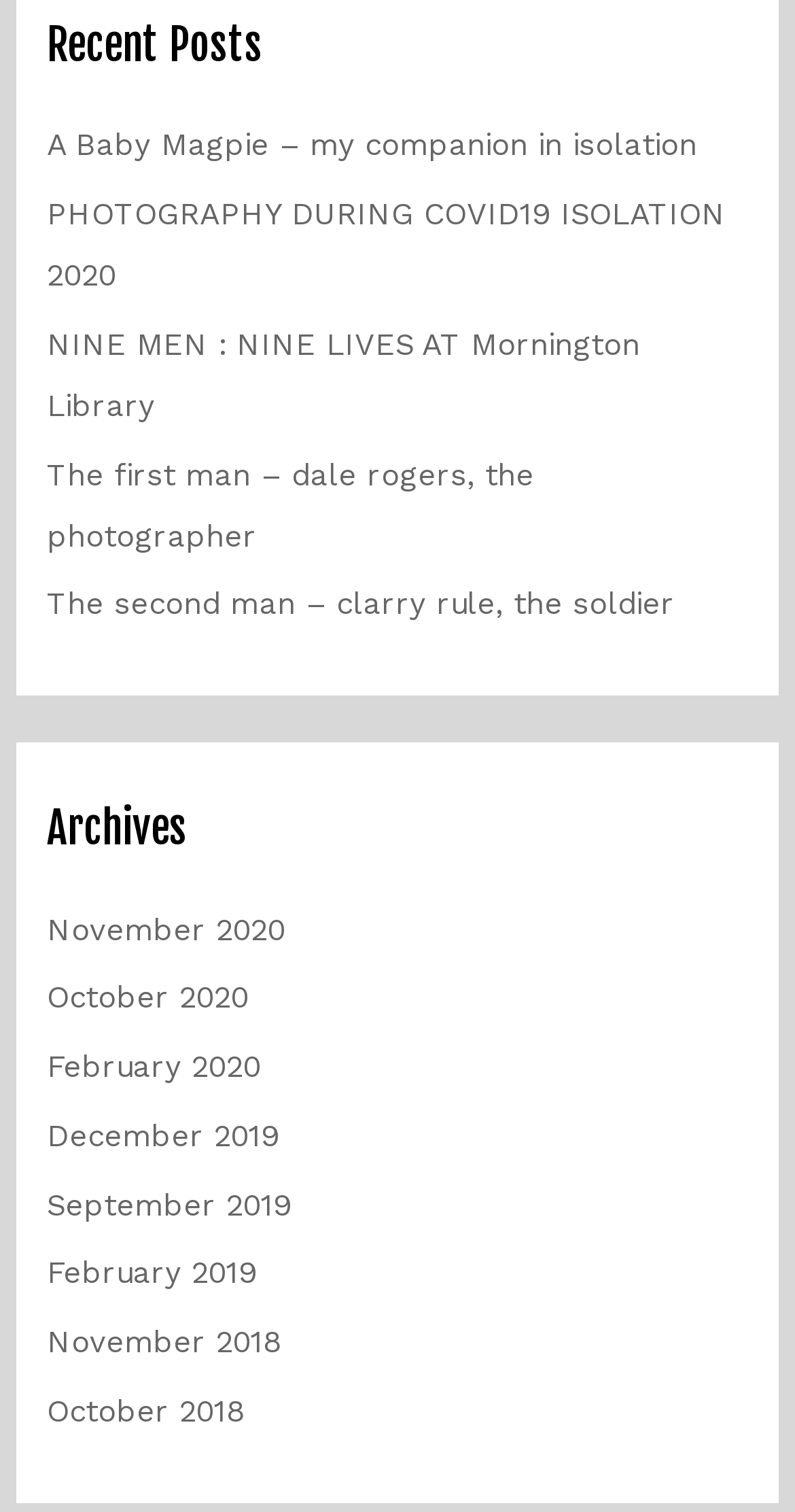Please give a concise answer to this question using a single word or phrase: 
How many archive links are there?

8